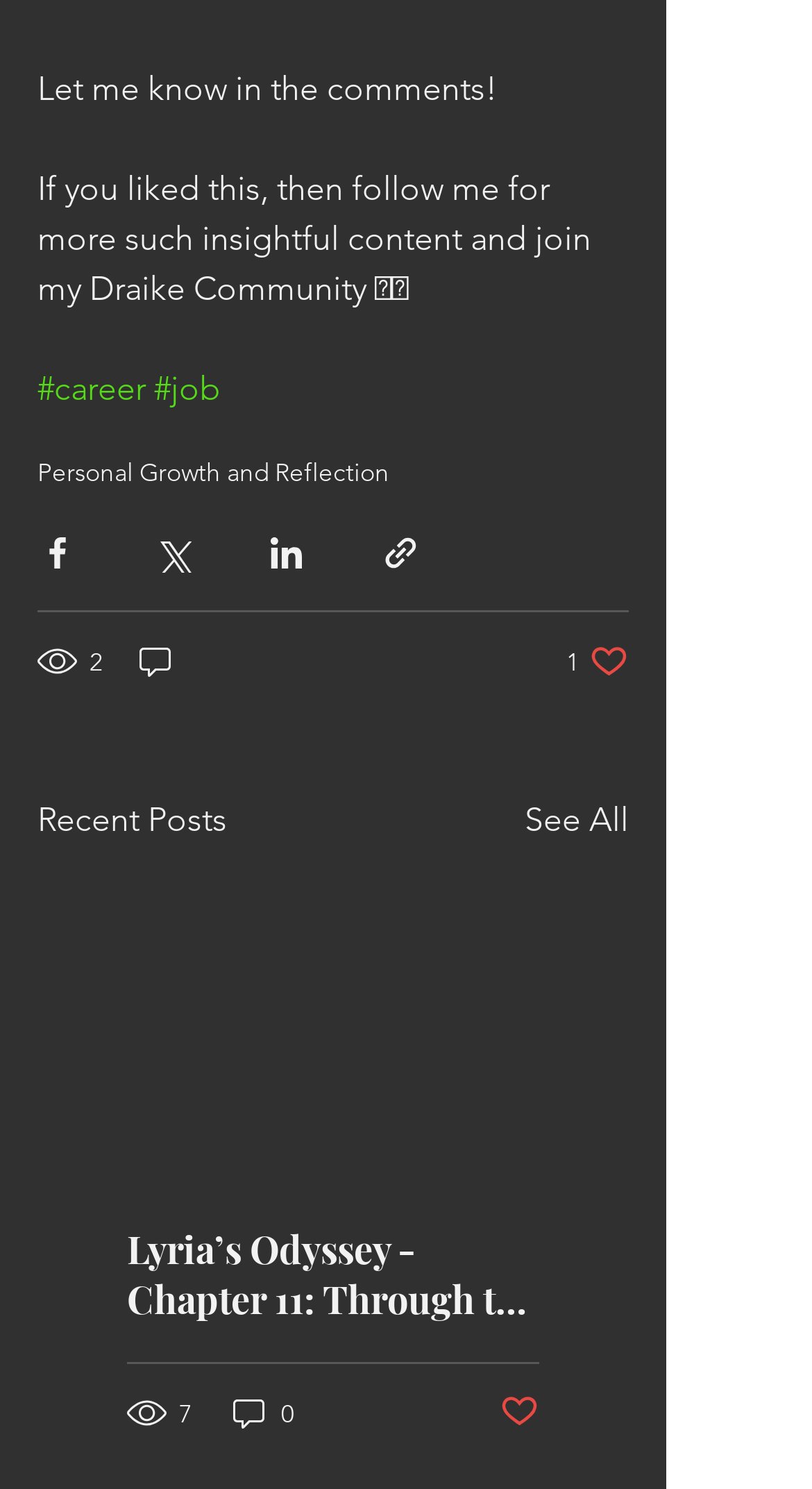Find the bounding box coordinates of the area that needs to be clicked in order to achieve the following instruction: "Visit Crush Cavities". The coordinates should be specified as four float numbers between 0 and 1, i.e., [left, top, right, bottom].

None